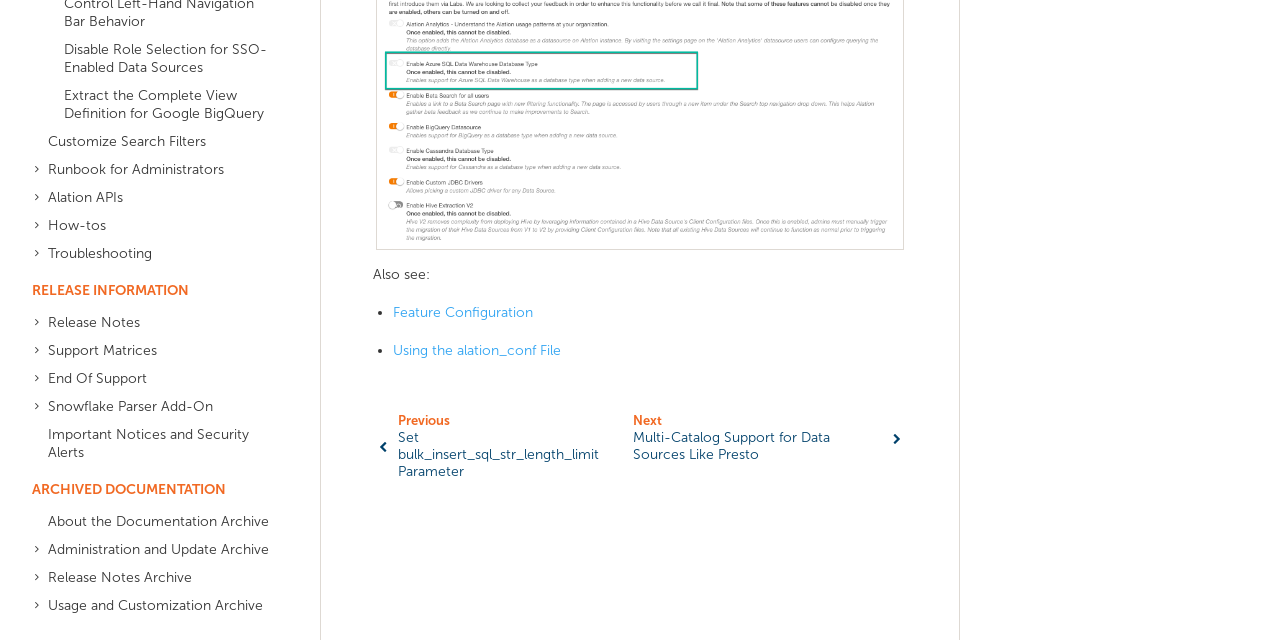Find the bounding box coordinates for the HTML element described in this sentence: "How-tos". Provide the coordinates as four float numbers between 0 and 1, in the format [left, top, right, bottom].

[0.038, 0.331, 0.212, 0.375]